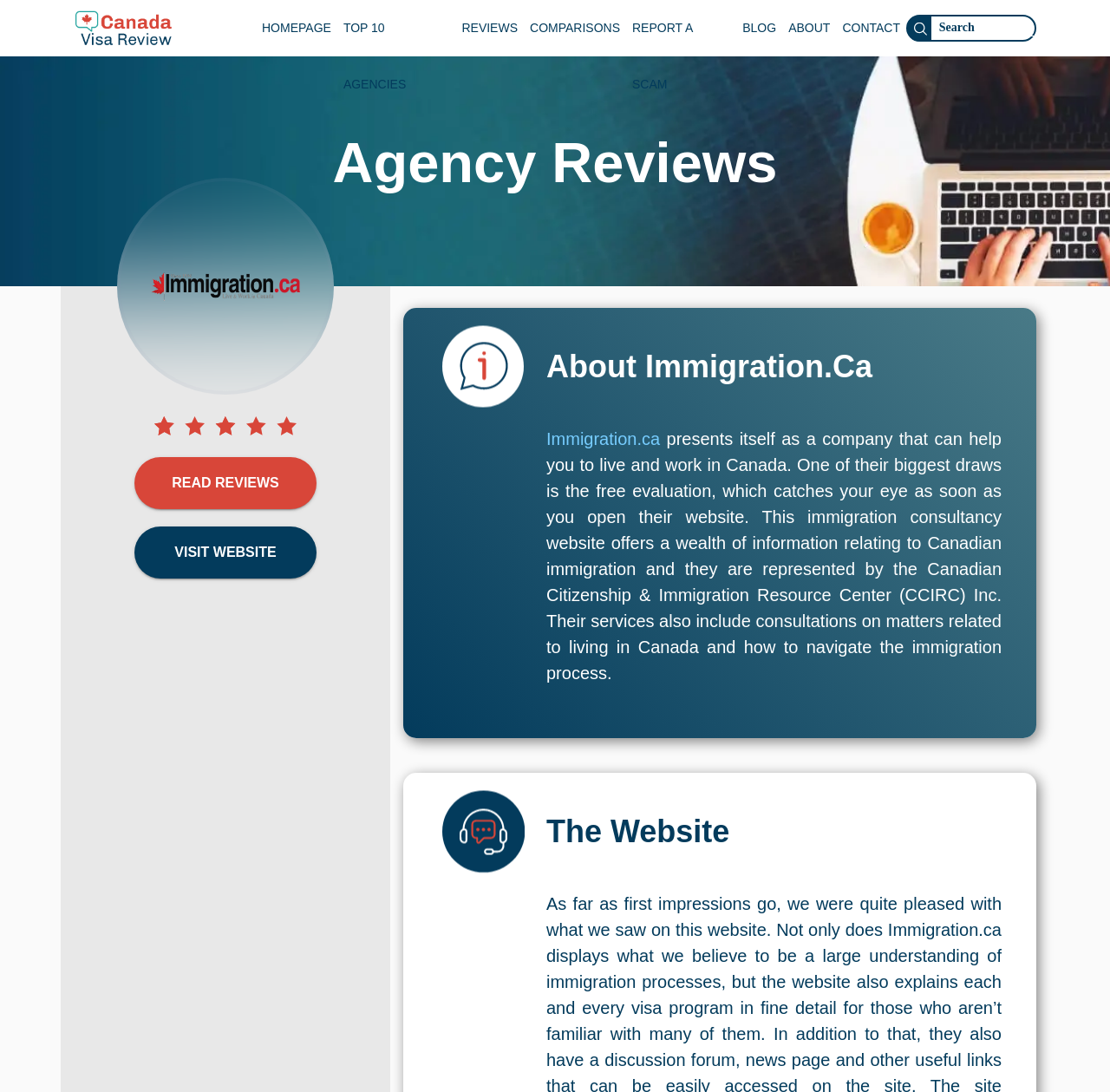Give a one-word or short-phrase answer to the following question: 
How many buttons are there on the webpage?

2